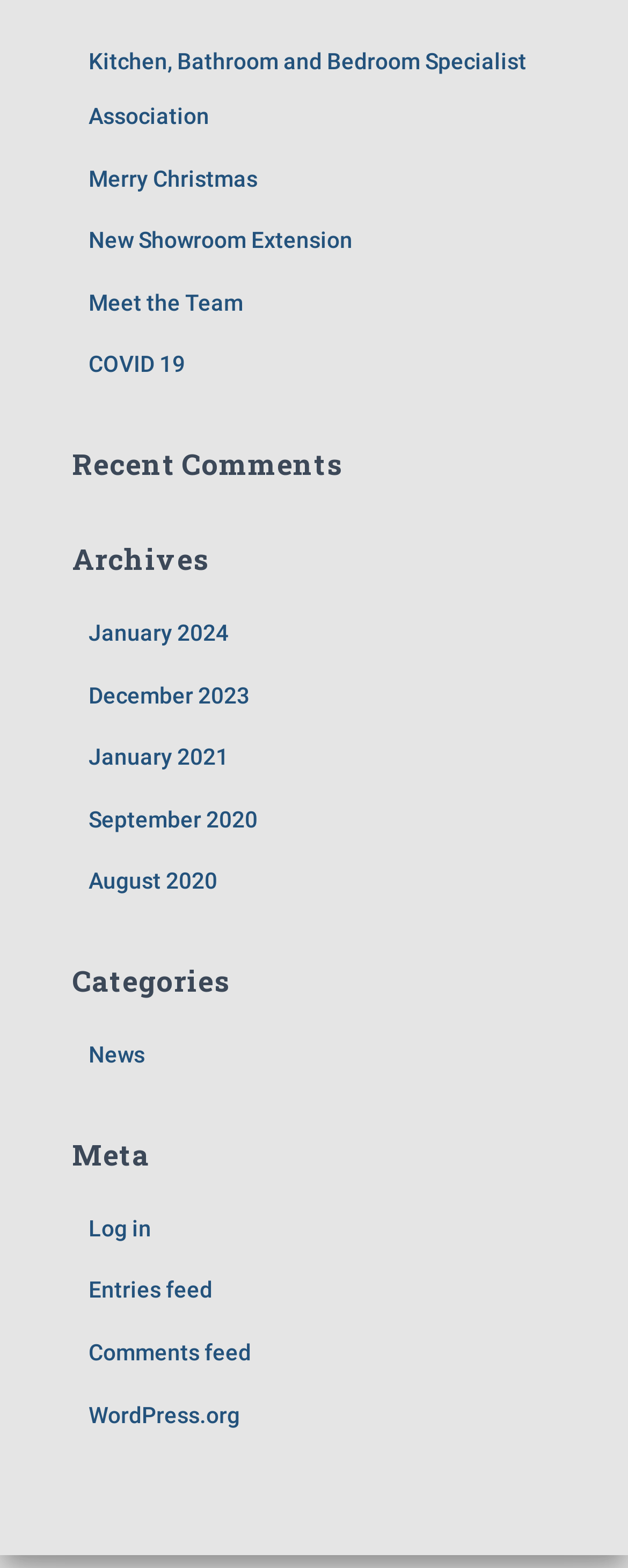Respond with a single word or phrase:
How many categories are there?

1